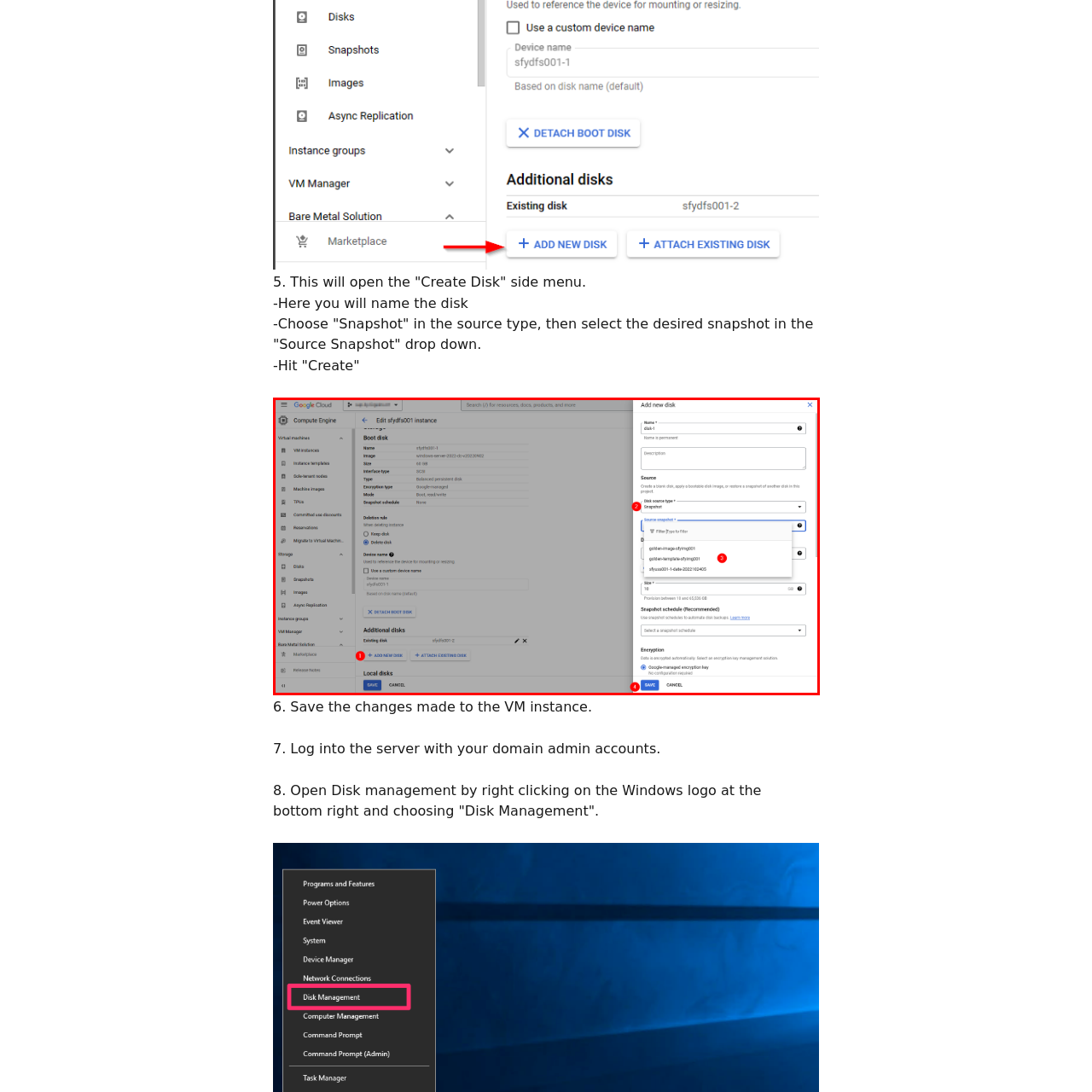What are the two action buttons at the bottom of the dialogue?
Examine the image outlined by the red bounding box and answer the question with as much detail as possible.

The two action buttons, 'SAVE' and 'CANCEL', are situated at the bottom of the dialogue box, enabling users to easily confirm or retract their actions, making it convenient to manage and configure disks in the Google Cloud Console.